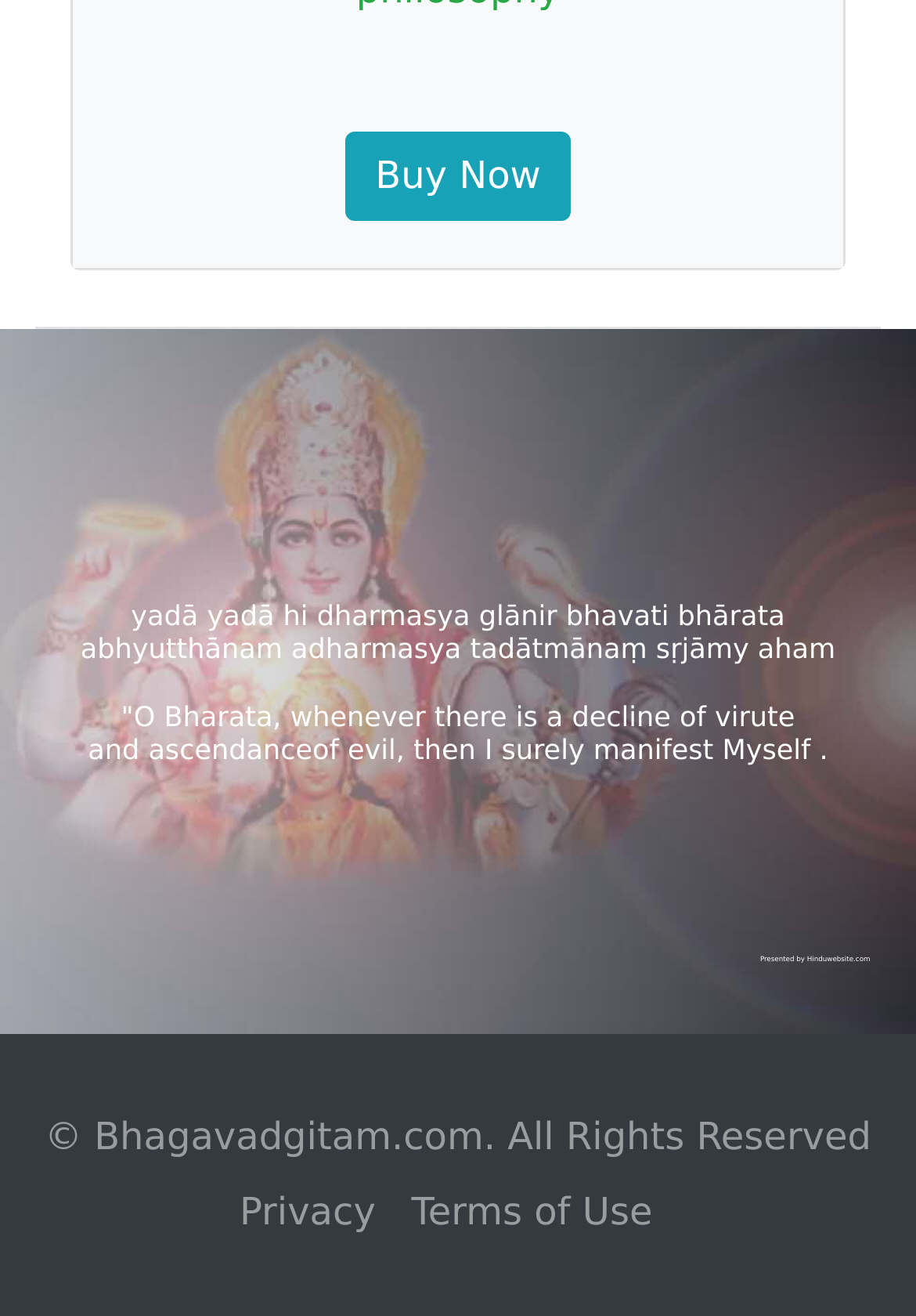For the following element description, predict the bounding box coordinates in the format (top-left x, top-left y, bottom-right x, bottom-right y). All values should be floating point numbers between 0 and 1. Description: Terms of Use

[0.449, 0.904, 0.712, 0.938]